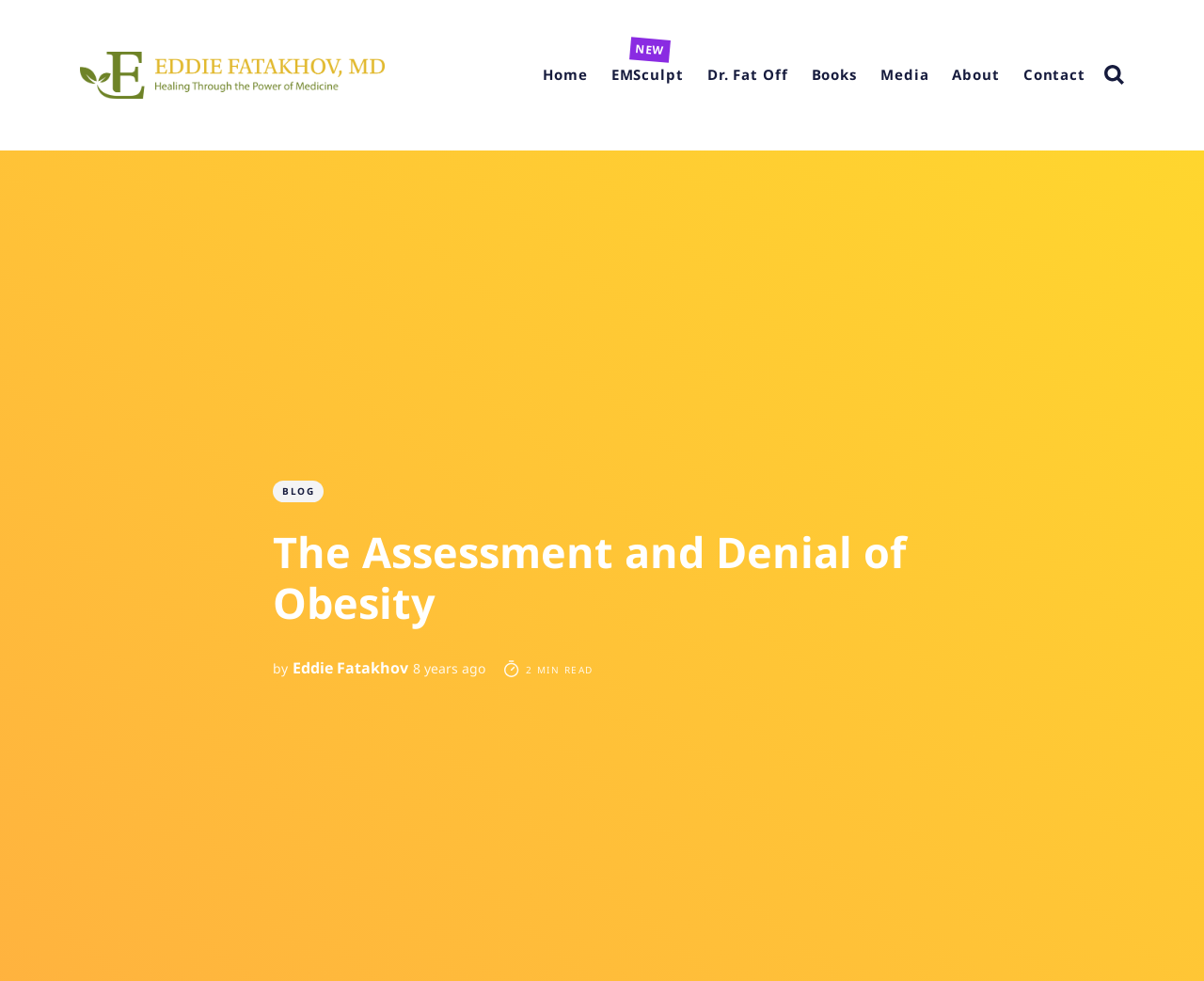Identify the bounding box coordinates of the area you need to click to perform the following instruction: "Explore Marketing Solutions".

None